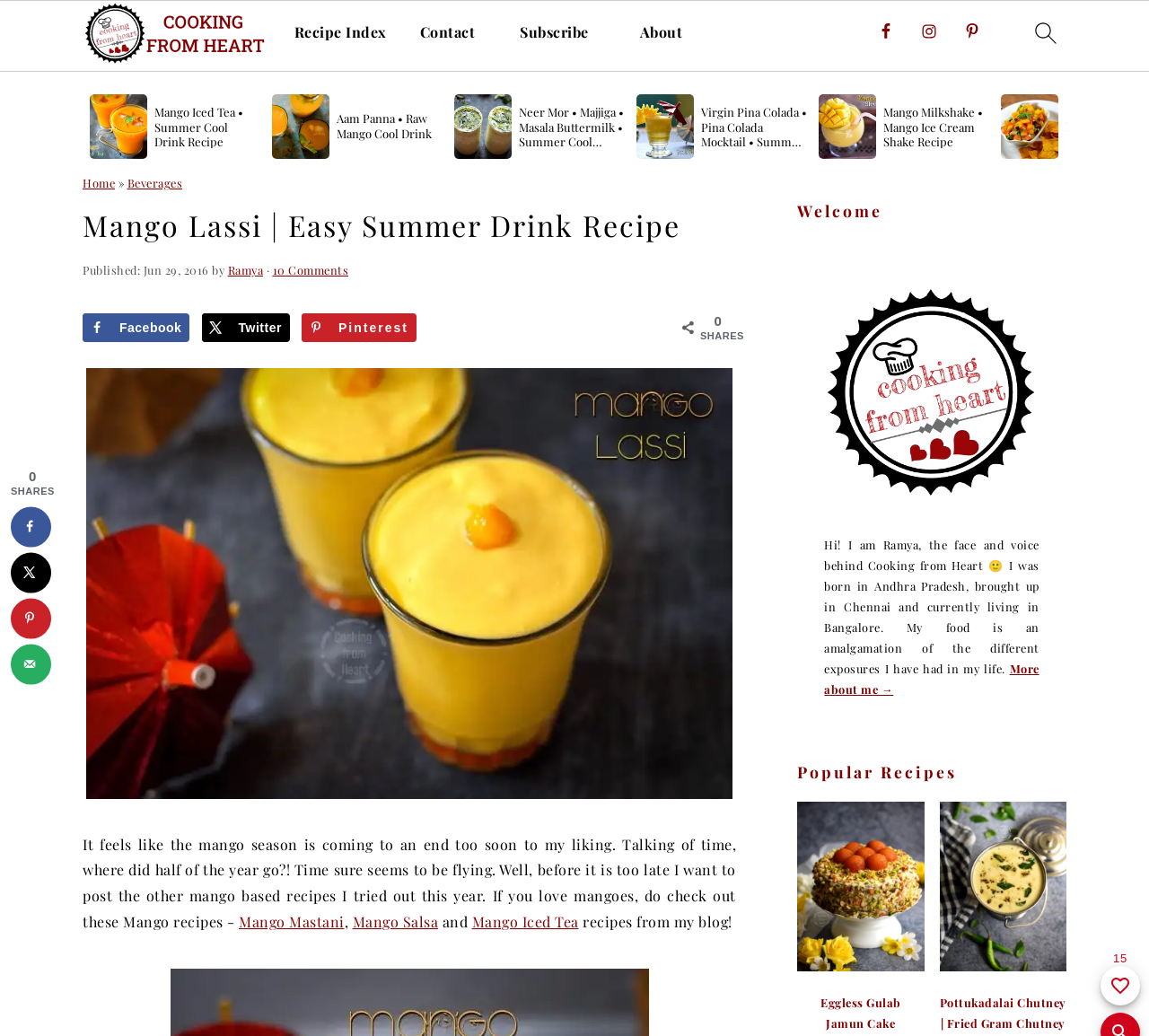What is the author's name?
Answer the question with a single word or phrase by looking at the picture.

Ramya